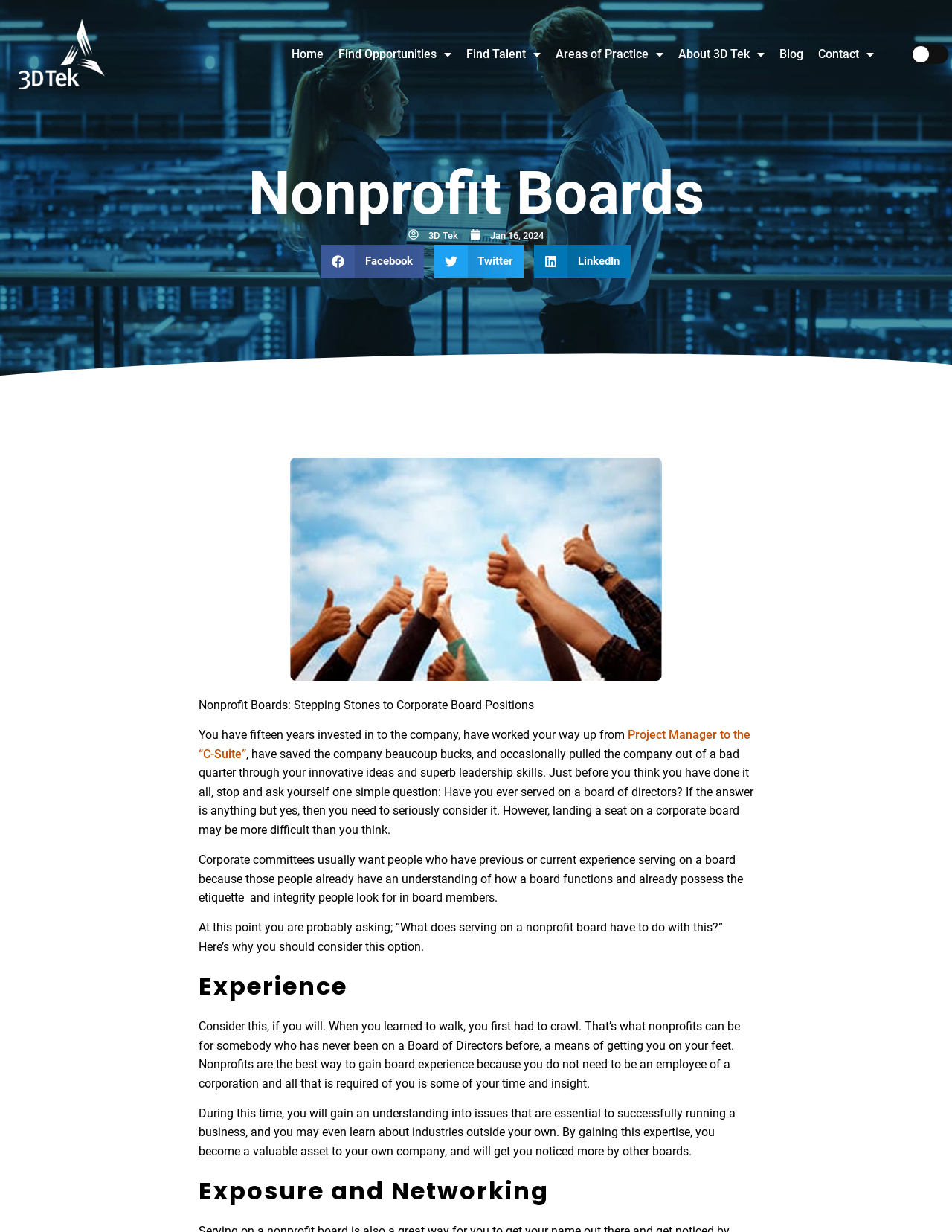Find the bounding box coordinates for the element described here: "Find Opportunities".

[0.348, 0.03, 0.482, 0.058]